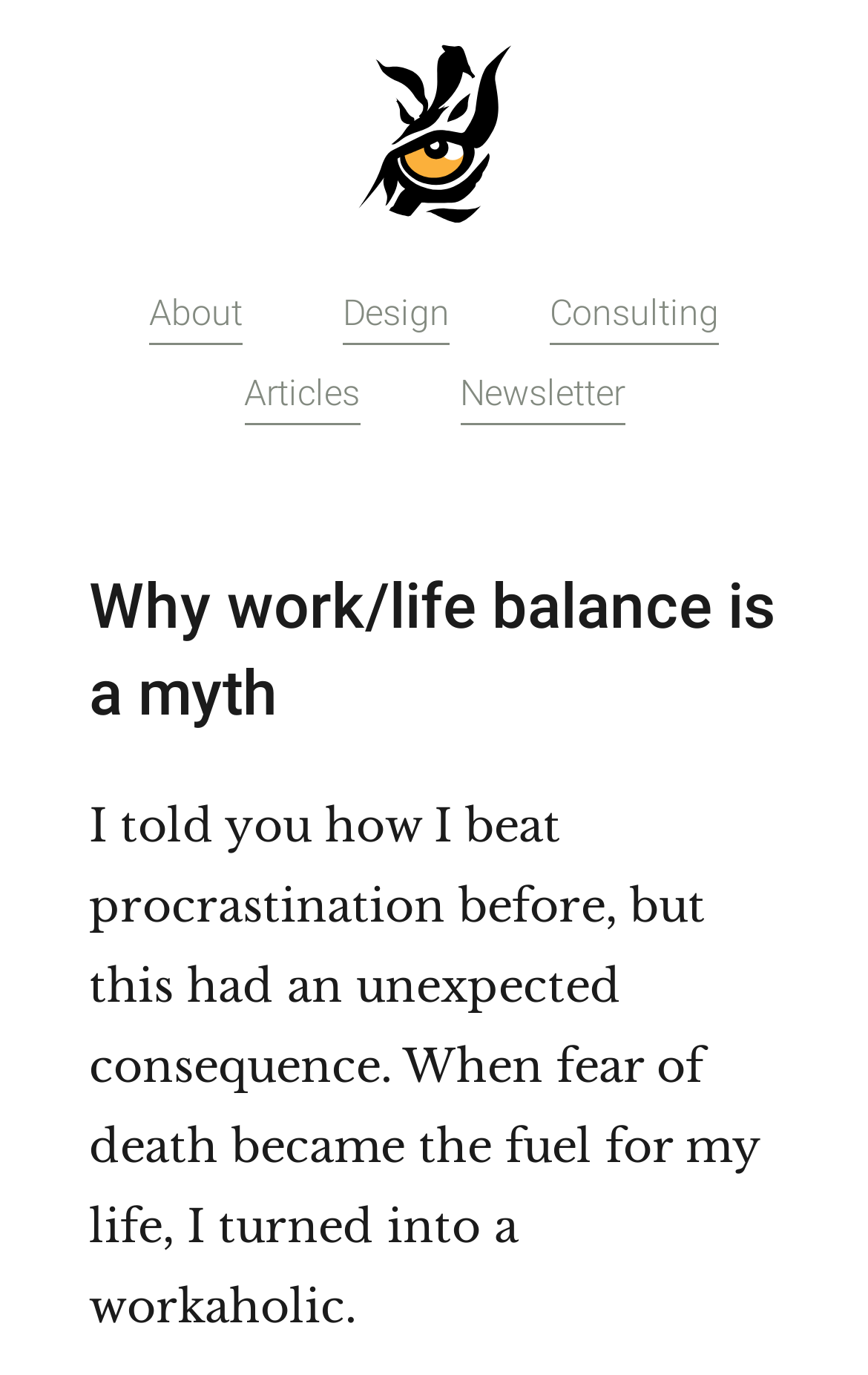What is the topic of the article?
Using the details from the image, give an elaborate explanation to answer the question.

The topic of the article is inferred from the heading 'Why work/life balance is a myth' and the static text that follows, which discusses the author's experience with workaholism.